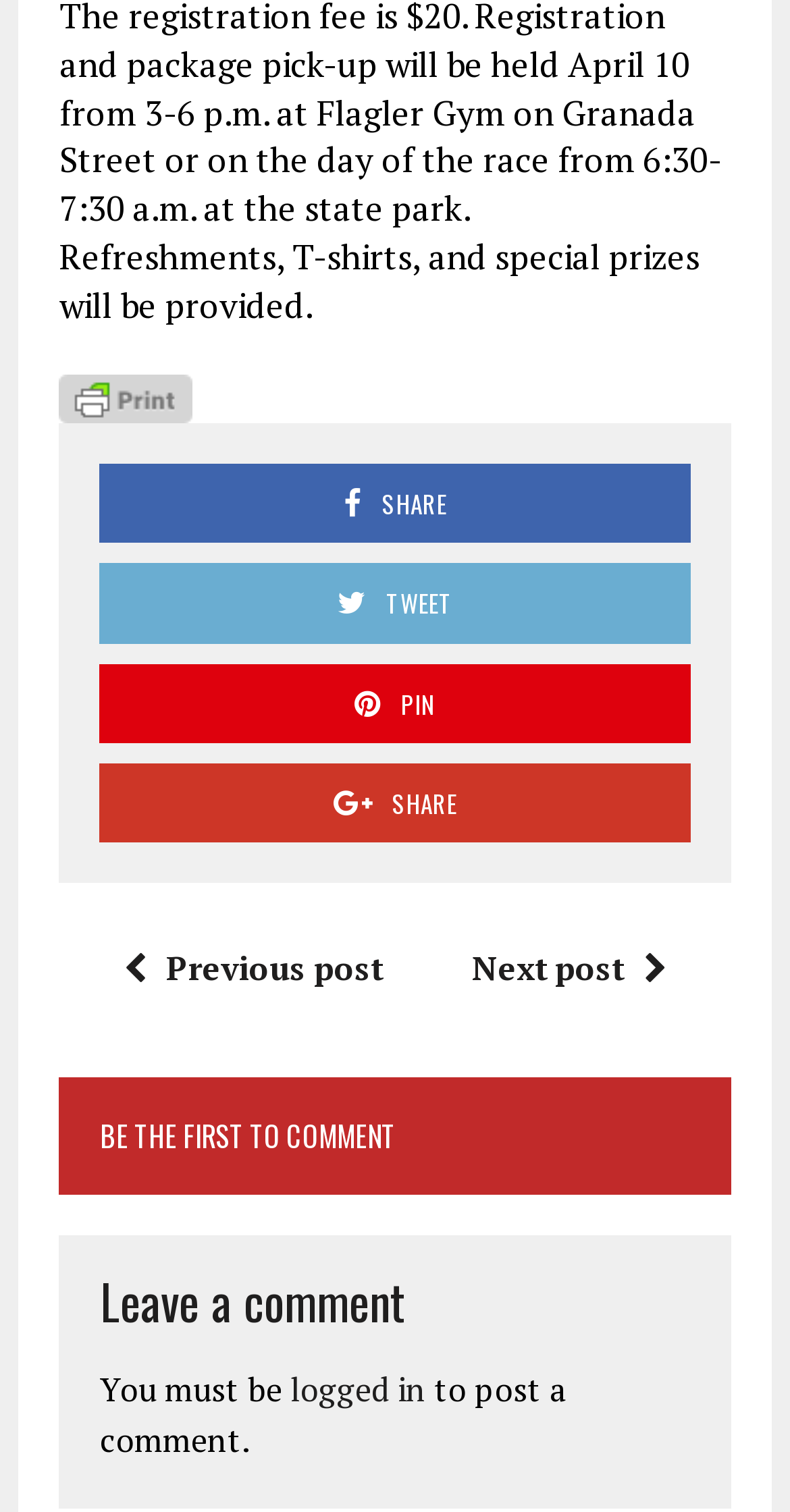Utilize the details in the image to give a detailed response to the question: How many navigation options are available for posts?

The webpage has two navigation options for posts, namely 'Previous post' and 'Next post', which are represented by links with IDs 120 and 121, respectively.